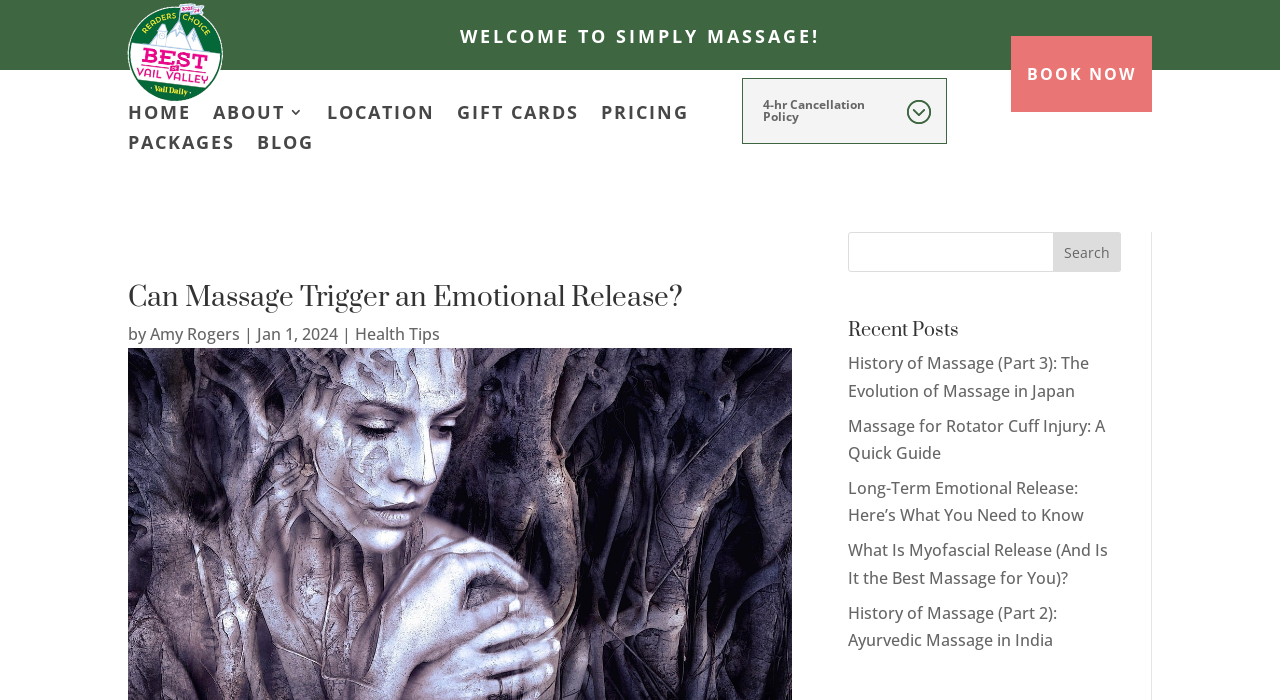Please locate the bounding box coordinates of the element that needs to be clicked to achieve the following instruction: "Learn about the 'History of Massage (Part 3): The Evolution of Massage in Japan'". The coordinates should be four float numbers between 0 and 1, i.e., [left, top, right, bottom].

[0.663, 0.503, 0.851, 0.574]